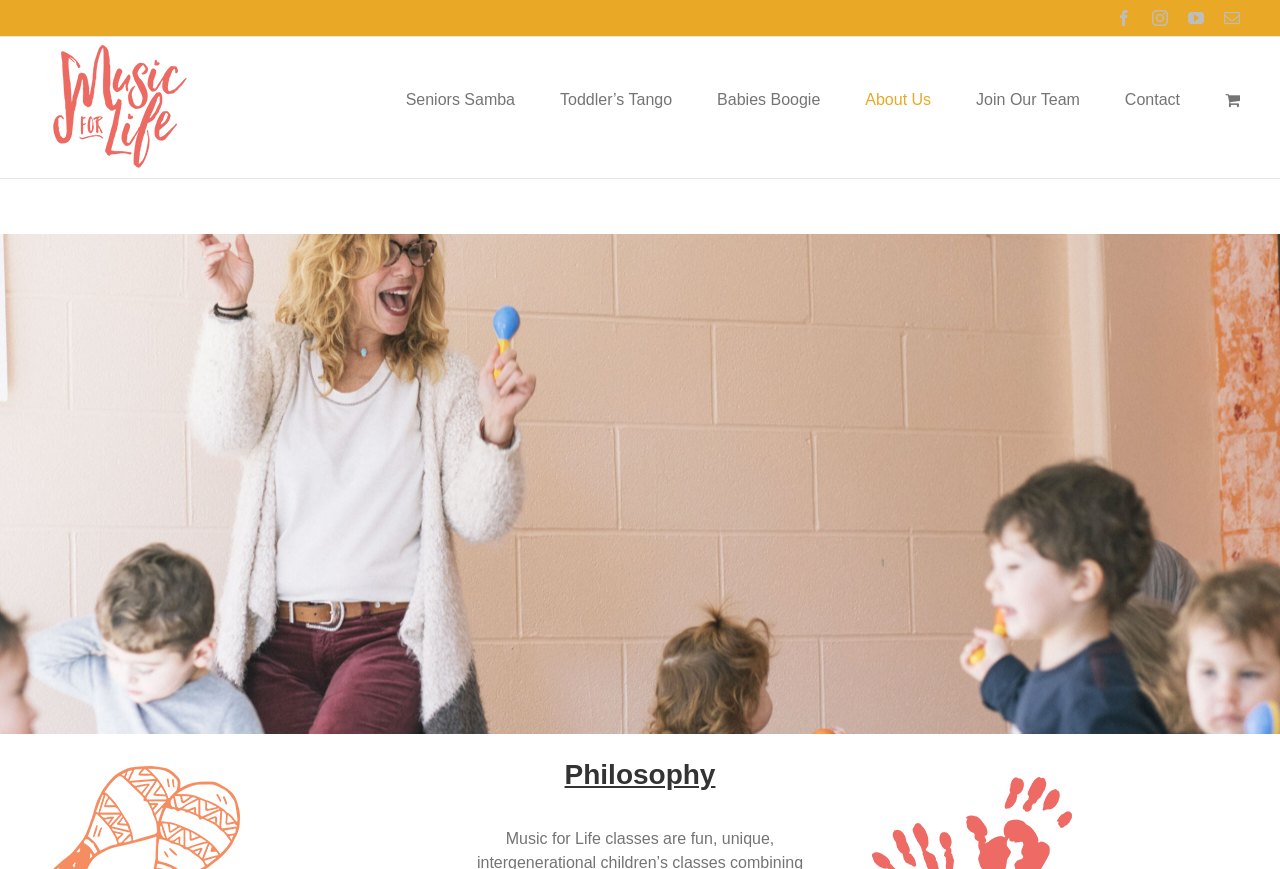Find the bounding box coordinates of the element you need to click on to perform this action: 'Contact Us'. The coordinates should be represented by four float values between 0 and 1, in the format [left, top, right, bottom].

[0.879, 0.043, 0.922, 0.186]